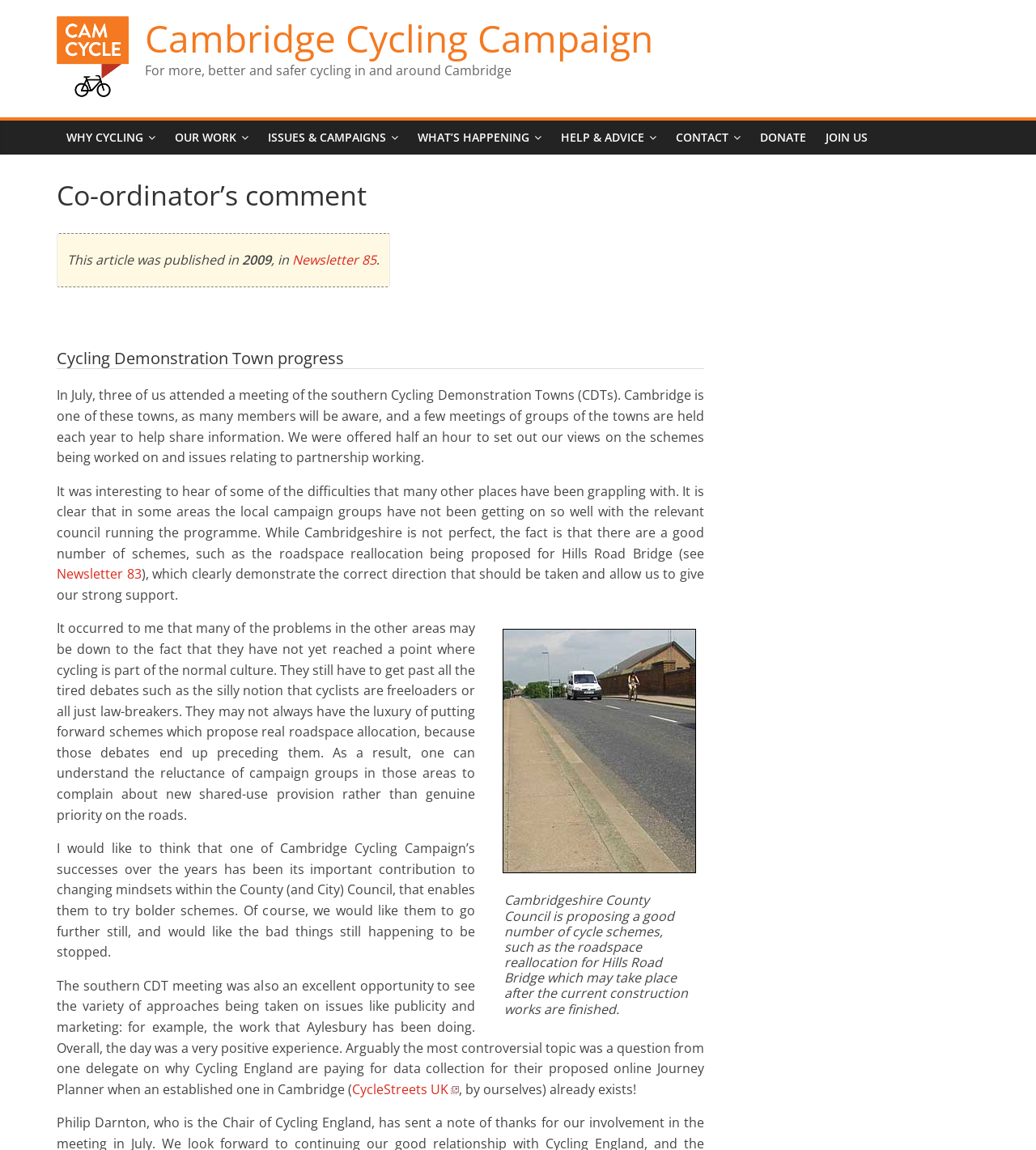Find the bounding box coordinates corresponding to the UI element with the description: "Donate". The coordinates should be formatted as [left, top, right, bottom], with values as floats between 0 and 1.

[0.724, 0.105, 0.788, 0.135]